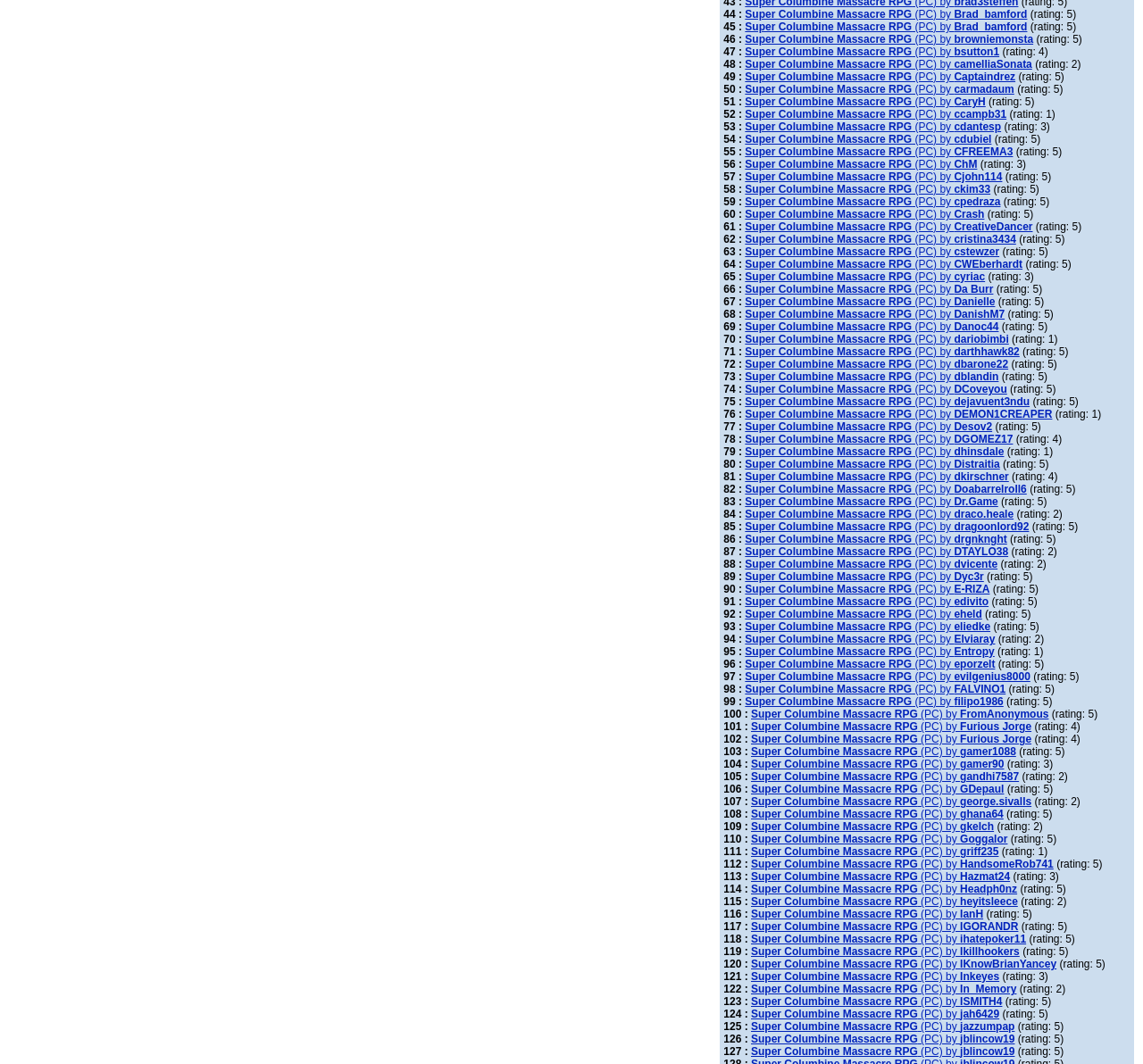Identify the bounding box coordinates for the element you need to click to achieve the following task: "click the link to Super Columbine Massacre RPG by carmadaum". The coordinates must be four float values ranging from 0 to 1, formatted as [left, top, right, bottom].

[0.652, 0.078, 0.887, 0.09]